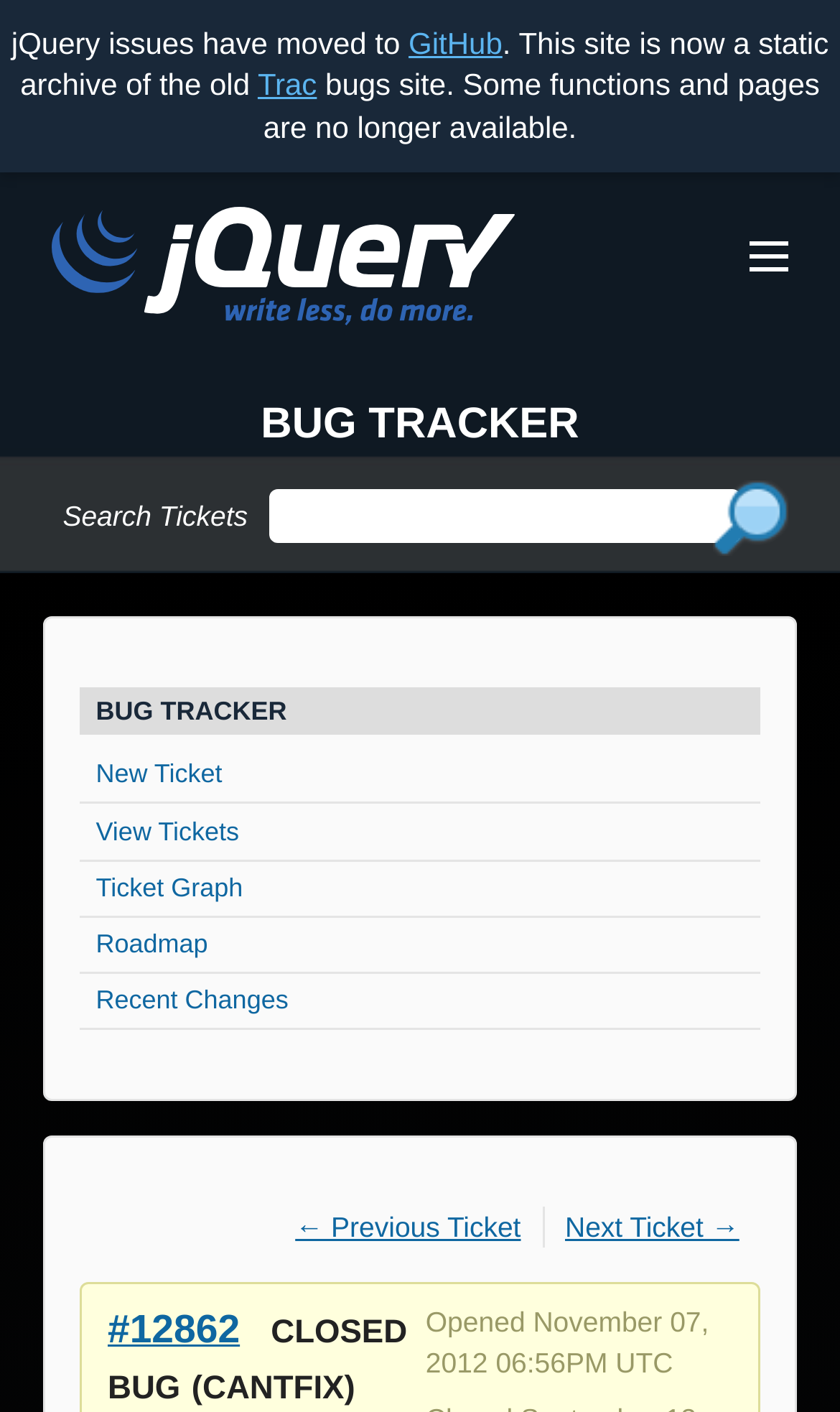Please identify the bounding box coordinates of the area that needs to be clicked to fulfill the following instruction: "View next ticket."

[0.673, 0.857, 0.88, 0.88]